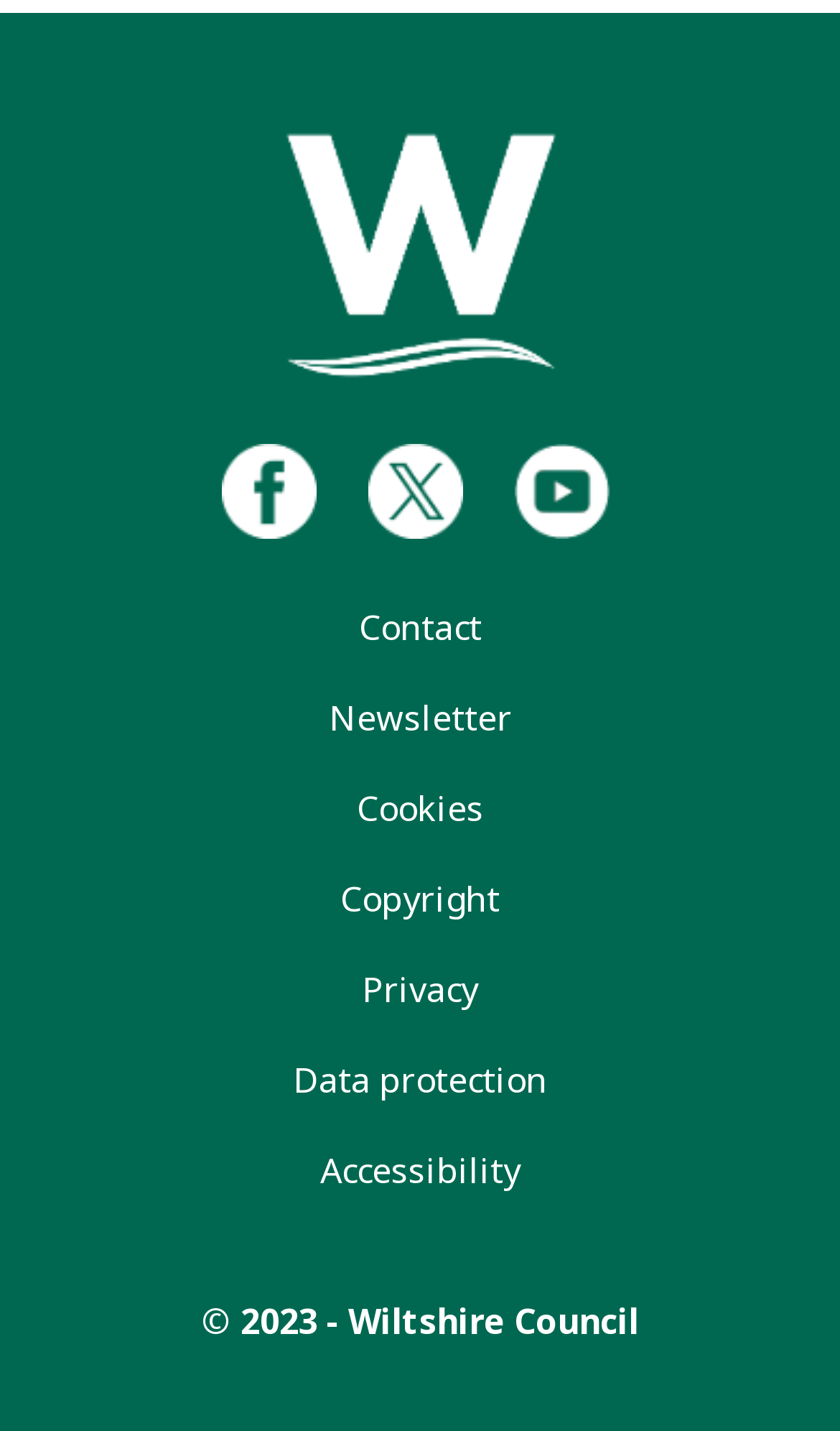Please identify the bounding box coordinates of the element's region that should be clicked to execute the following instruction: "Read about Data protection". The bounding box coordinates must be four float numbers between 0 and 1, i.e., [left, top, right, bottom].

[0.087, 0.722, 0.913, 0.786]